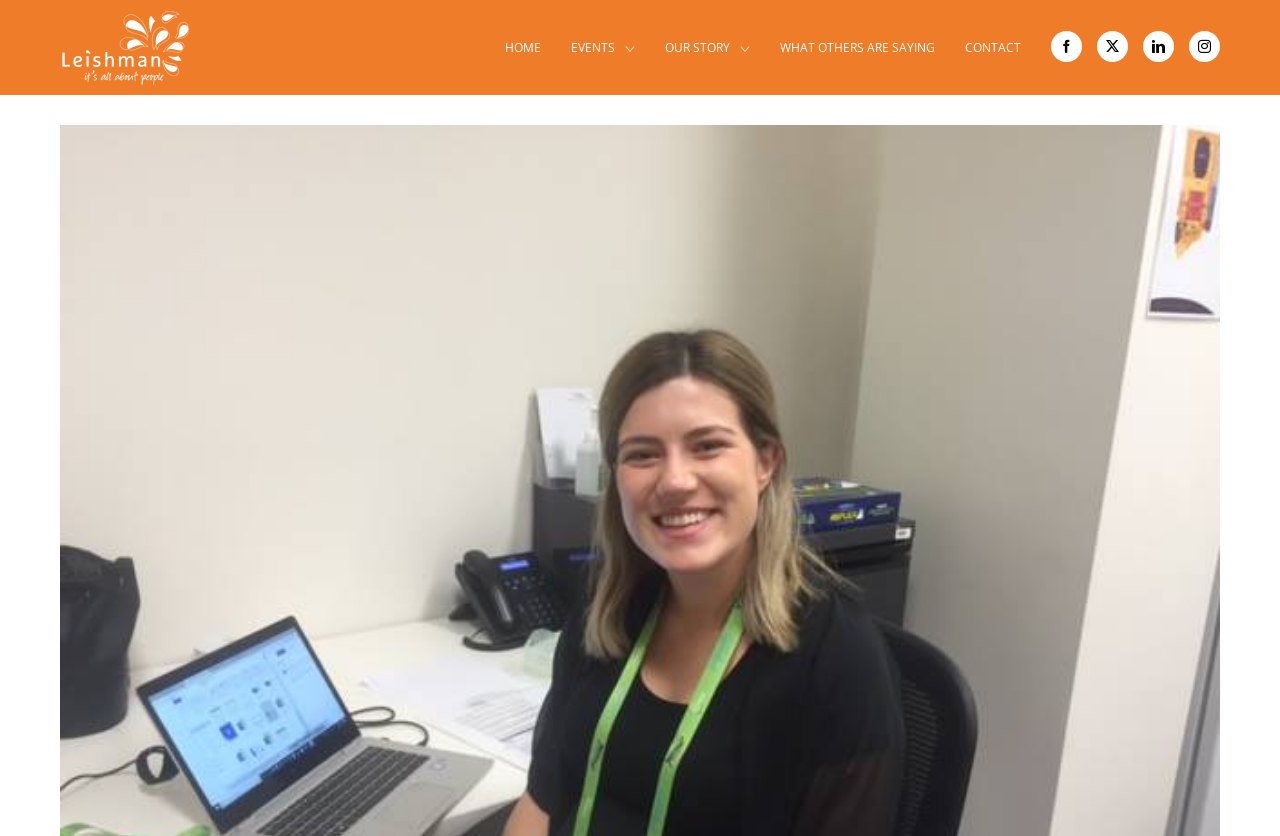What is the name of the company?
Please respond to the question with a detailed and well-explained answer.

The company name can be found in the logo at the top left corner of the webpage, which is an image with the text 'Leishman Associates Logo'.